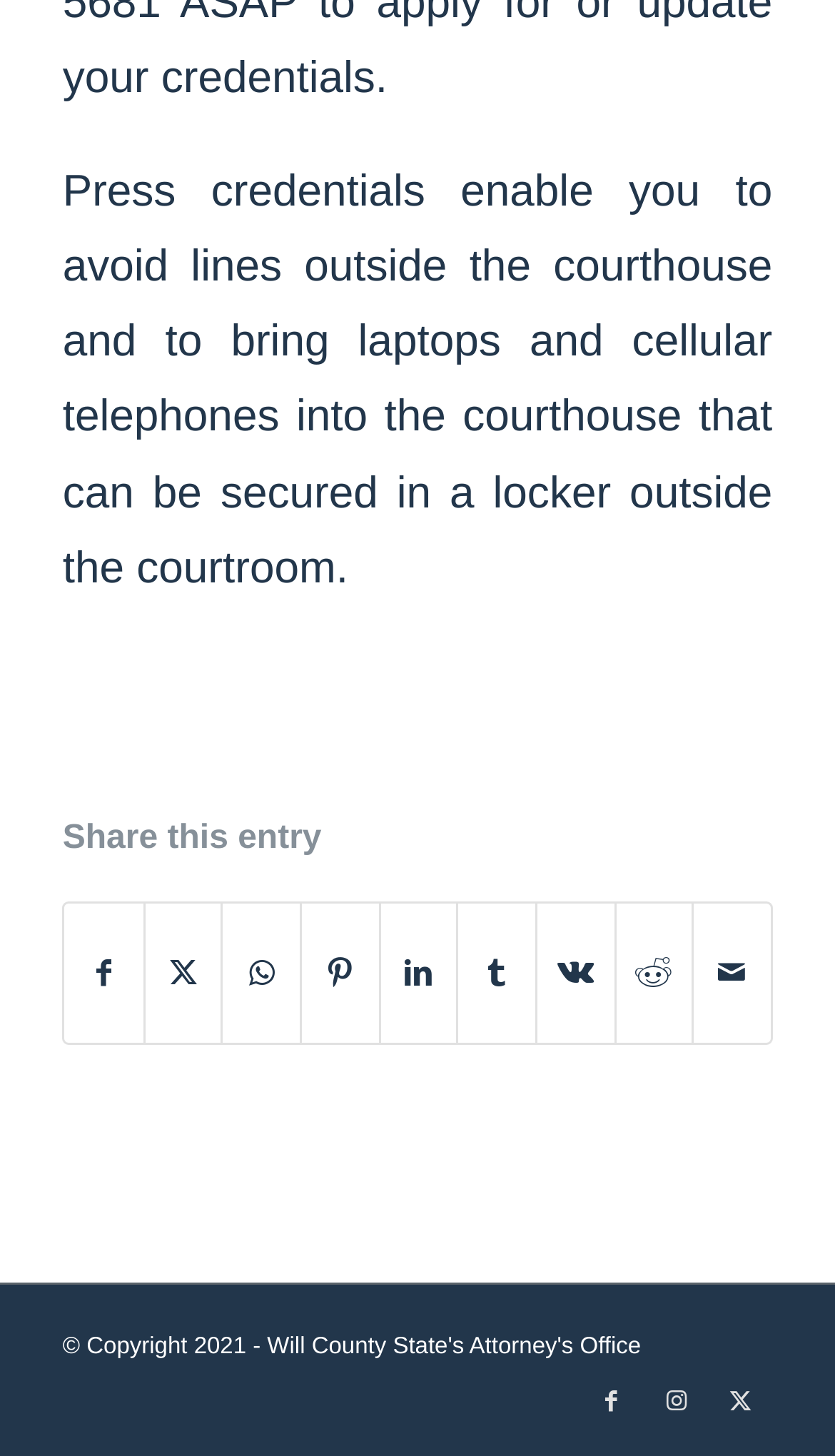Determine the bounding box coordinates for the region that must be clicked to execute the following instruction: "Share this entry on Twitter".

[0.174, 0.621, 0.265, 0.716]